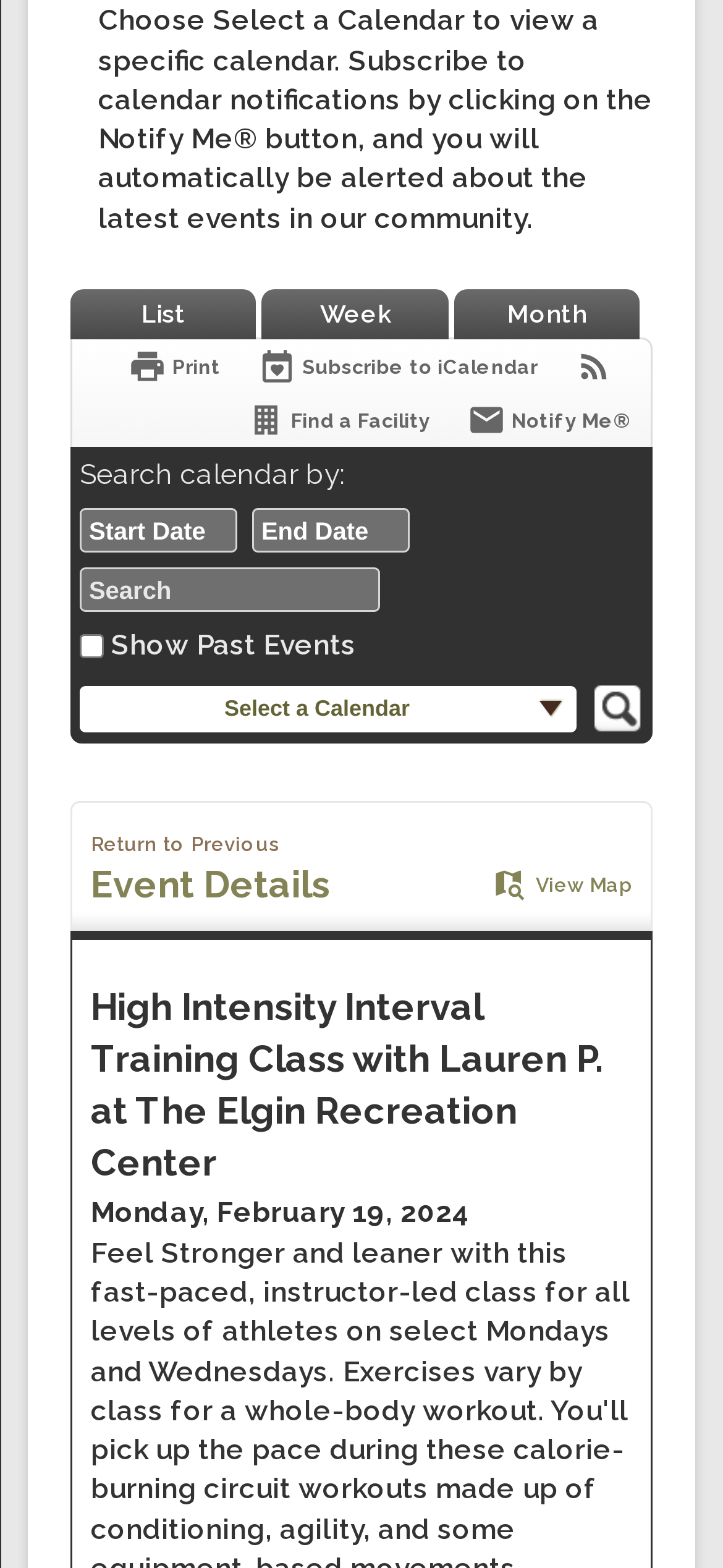What is the purpose of the 'Notify Me' link?
Please answer the question with a detailed and comprehensive explanation.

The 'Notify Me' link is likely used to notify users via email about certain events or updates. This can be inferred from the presence of an email icon next to the link.